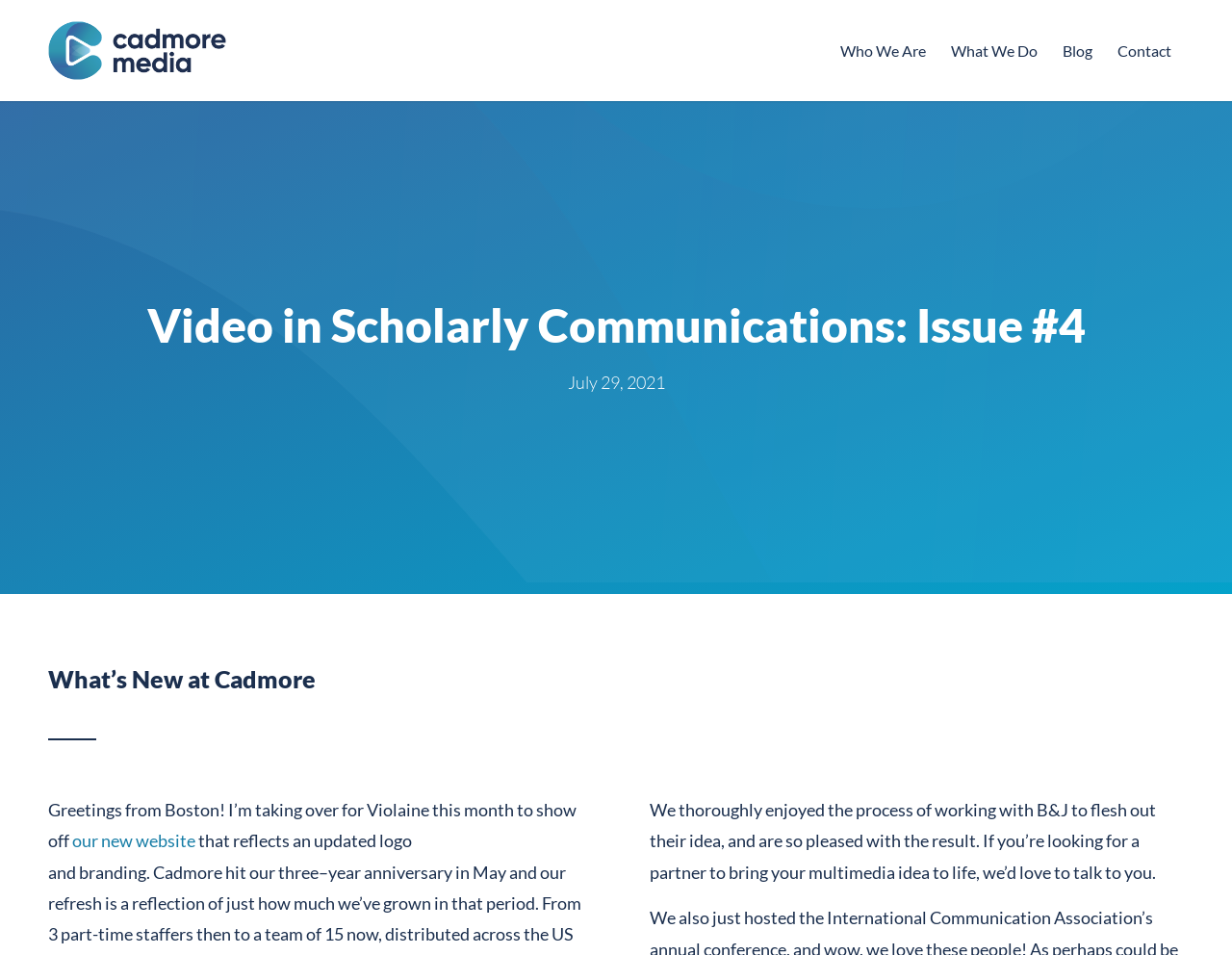Illustrate the webpage thoroughly, mentioning all important details.

The webpage is about Cadmore Media, a company that specializes in video in scholarly communications. At the top of the page, there is a logo of Cadmore Media, which is an image with a link to the company's homepage. Next to the logo, there are four menu items: "Who We Are", "What We Do", "Blog", and "Contact".

Below the menu items, there is a main content area that takes up most of the page. The main content area is divided into two sections. The top section has a heading that reads "Video in Scholarly Communications: Issue #4" and a subheading that reads "July 29, 2021".

The bottom section of the main content area has a heading that reads "What's New at Cadmore". Below this heading, there is a block of text that appears to be a newsletter or blog post. The text is written in a conversational tone and discusses the company's new website, updated logo, and branding. The author of the post mentions that the company has hit its three-year anniversary and has grown significantly since its founding.

Throughout the text, there are links to other pages on the website, including the company's new website. There are also mentions of other companies, such as B&J, that Cadmore Media has worked with. The overall tone of the page is professional and informative, with a focus on showcasing the company's expertise in video production and its growth as a business.